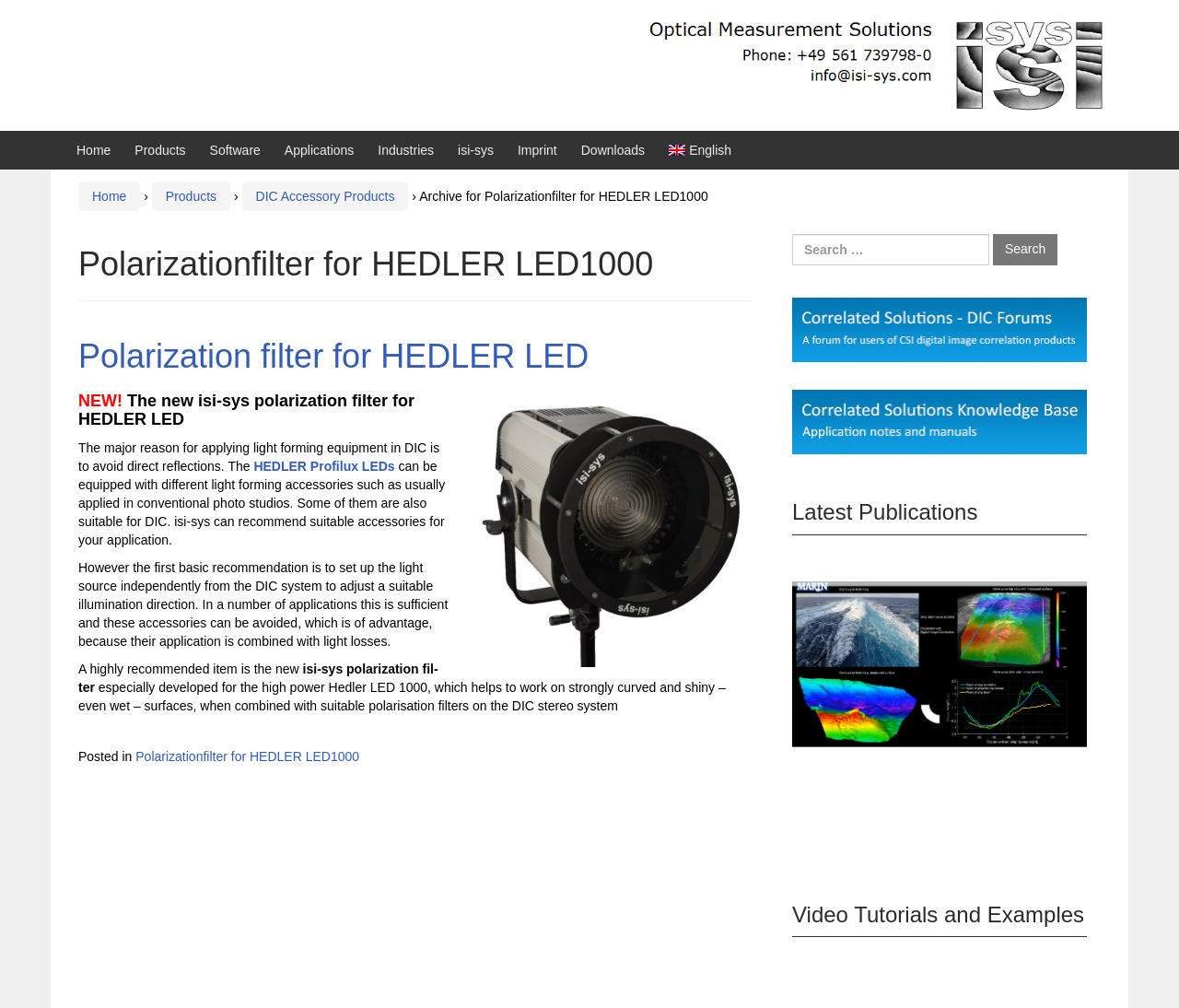What is the purpose of the isi-sys polarization filter?
Answer the question in as much detail as possible.

According to the webpage content, the isi-sys polarization filter is used to avoid direct reflections, which is a major reason for applying light form equipment in DIC systems.